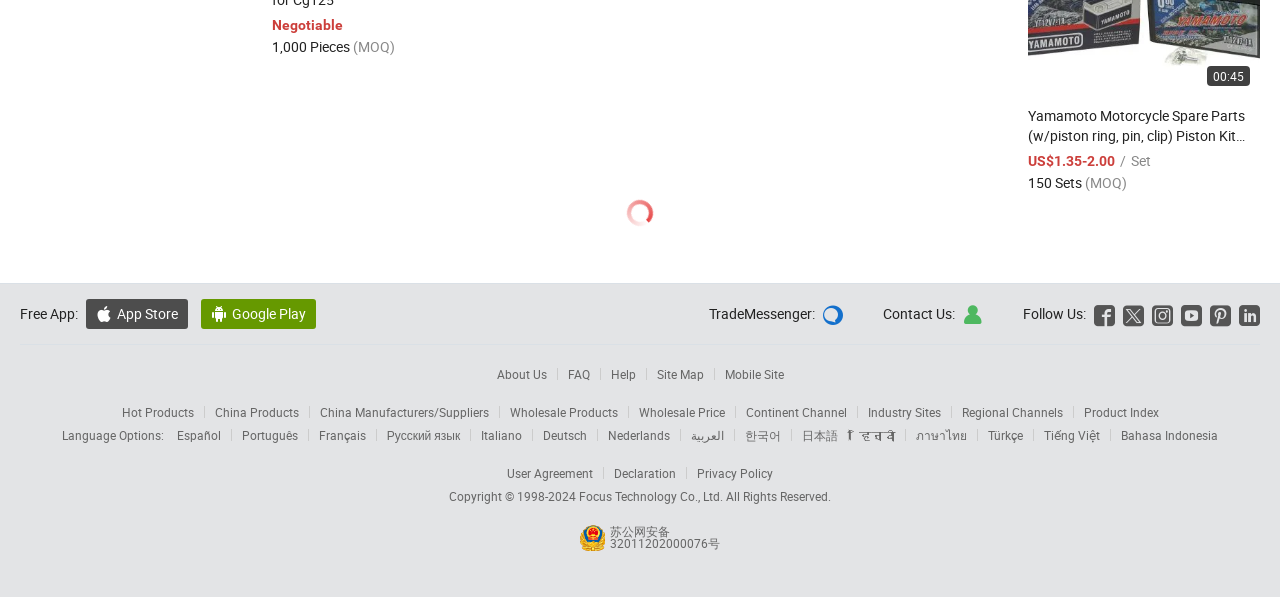Find the bounding box coordinates of the element to click in order to complete the given instruction: "Contact us through email."

[0.752, 0.509, 0.768, 0.541]